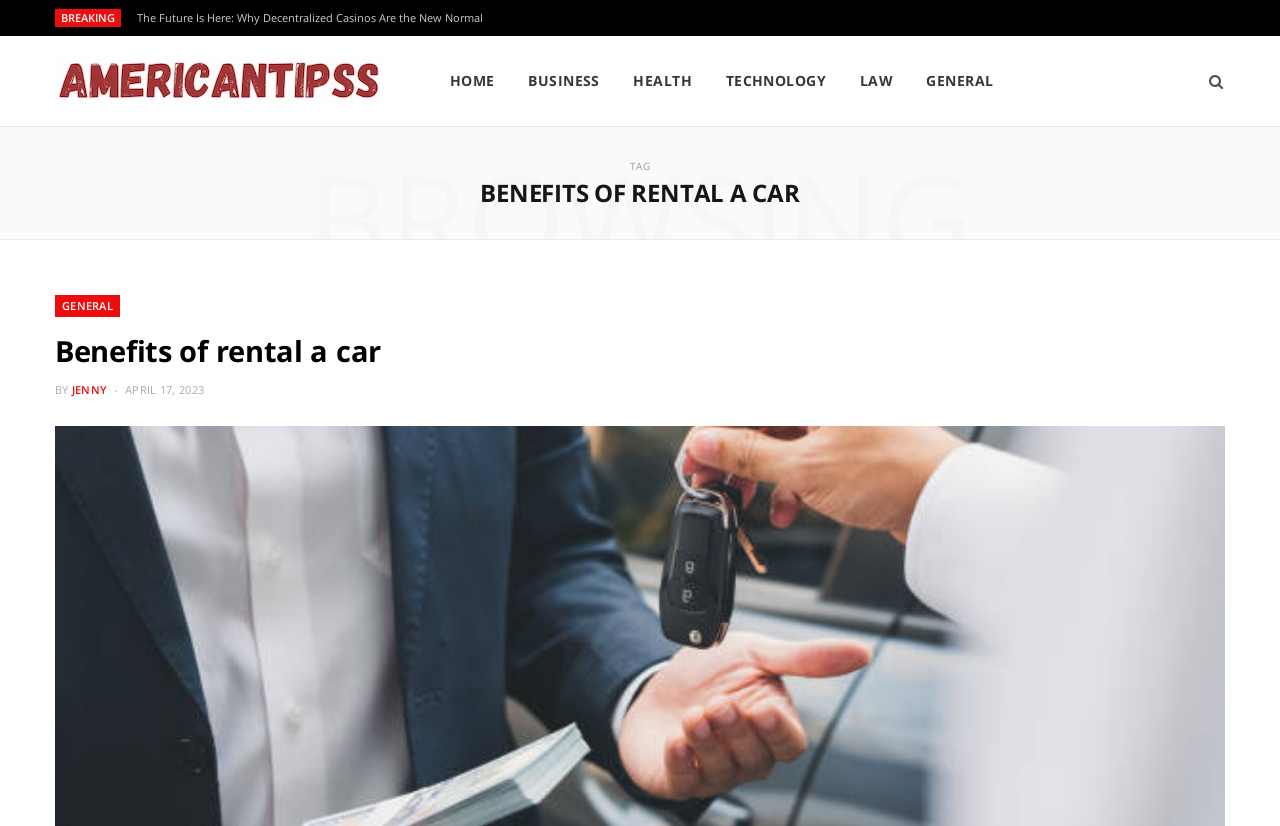What is the name of the website? Analyze the screenshot and reply with just one word or a short phrase.

AmericanTipss